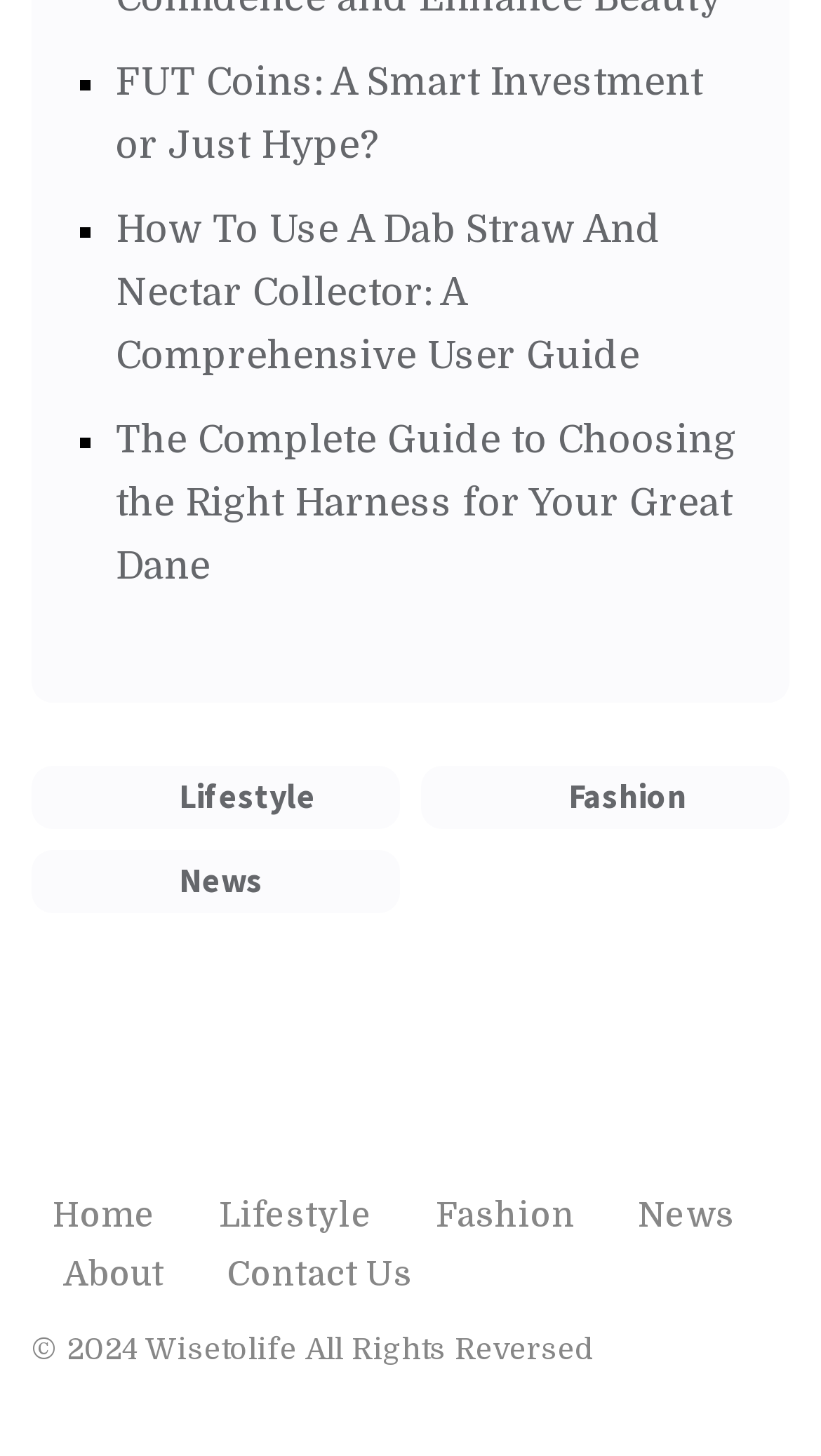Give a one-word or one-phrase response to the question:
What is the copyright year of the webpage?

2024